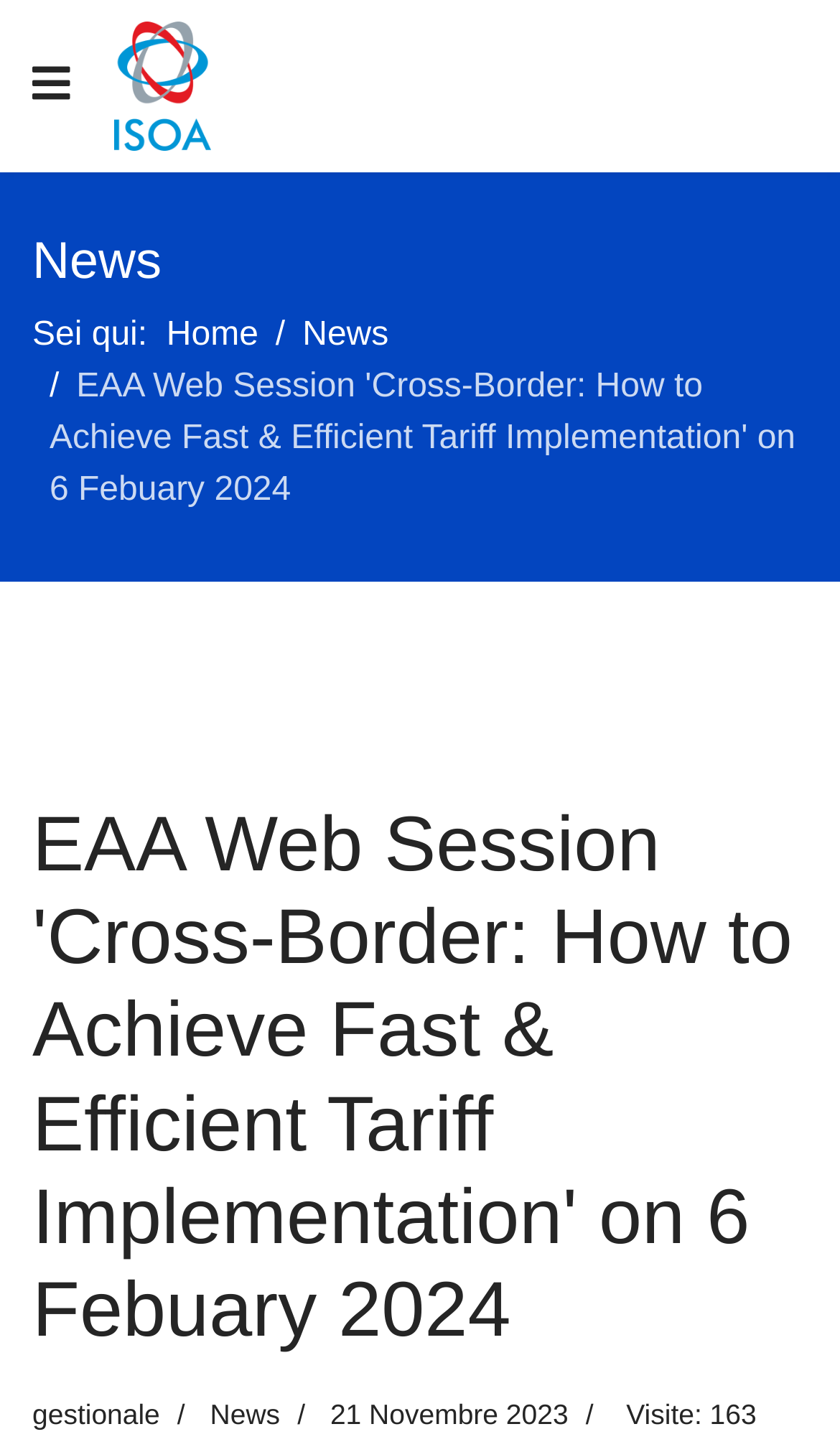Write an exhaustive caption that covers the webpage's main aspects.

The webpage appears to be an event page for an EAA Web Session titled "Cross-Border: How to Achieve Fast & Efficient Tariff Implementation" scheduled for February 6, 2024. 

At the top left, there is a navigation link and an ISOA logo, which is an image. To the right of the logo, there is a heading that reads "News". Below the navigation link, there is a static text "Sei qui: " followed by a "Home" link and a "News" link. 

The main content of the page is a heading that displays the title of the event, which is "EAA Web Session 'Cross-Border: How to Achieve Fast & Efficient Tariff Implementation' on 6 Febuary 2024". Below the title, there is a generic element that reads "Scritto da gestionale" and another generic element that reads "Categoria: News" with a "News" link to the right. 

Further down, there is a generic element that reads "Pubblicato: 21 Novembre 2023" with a time element to the right. At the bottom right, there is a static text that reads "Visite: 163", indicating the number of visits to the page.